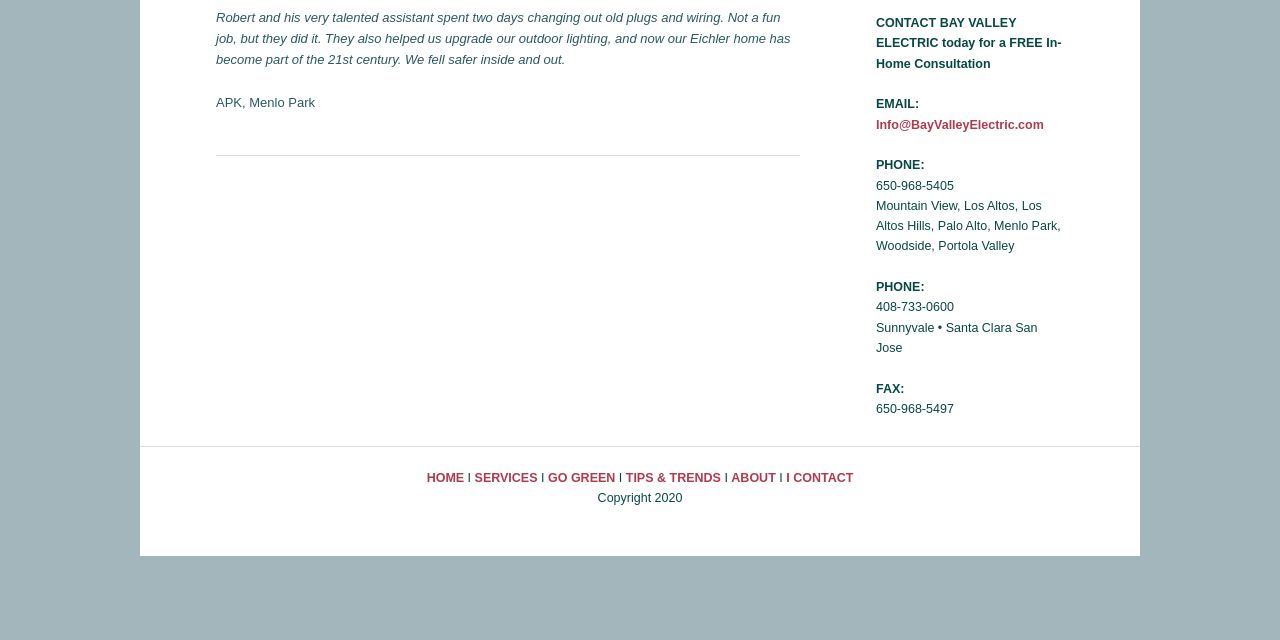Identify the bounding box for the given UI element using the description provided. Coordinates should be in the format (top-left x, top-left y, bottom-right x, bottom-right y) and must be between 0 and 1. Here is the description: COVID-19

None